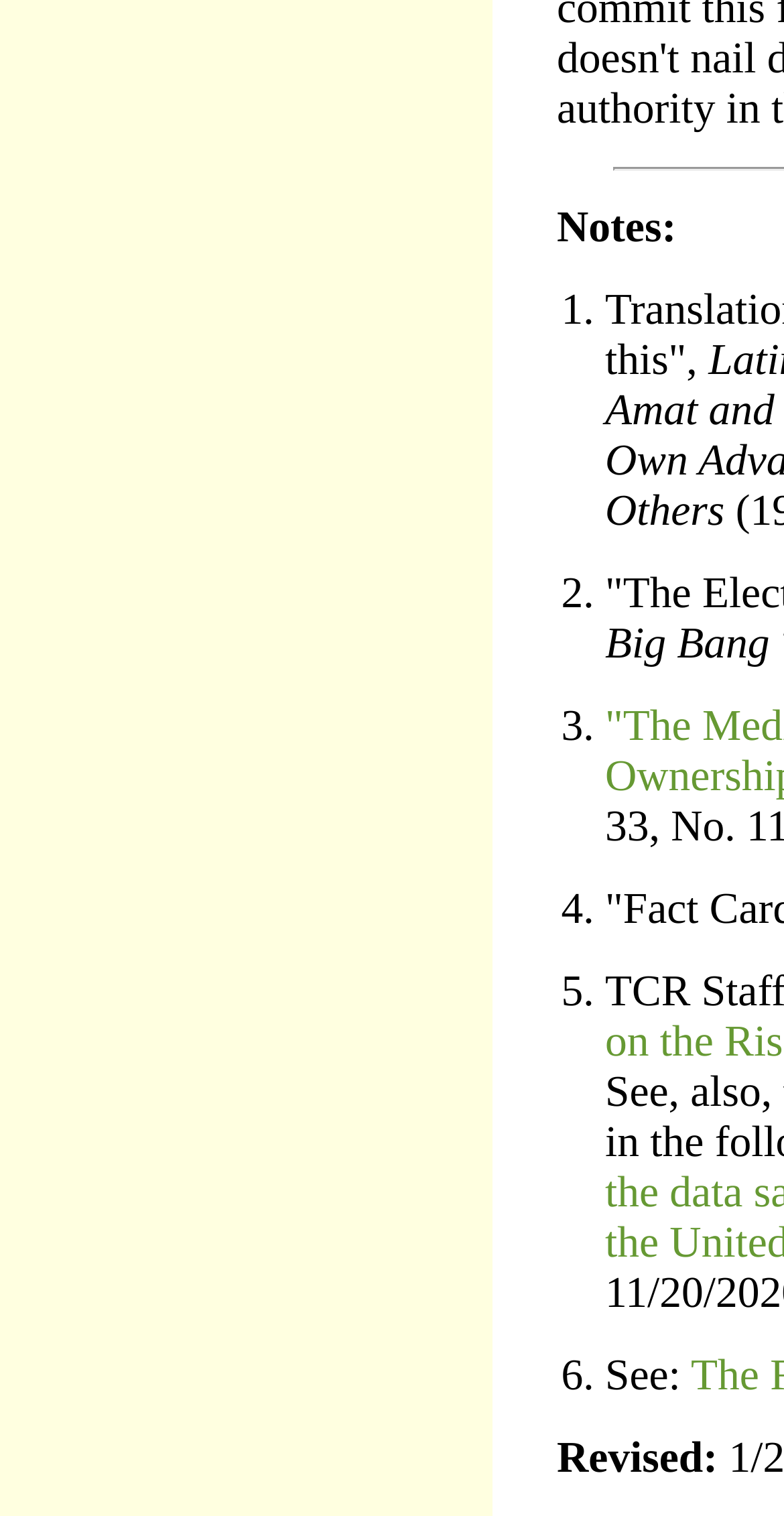Provide a single word or phrase answer to the question: 
What is the last item in the list?

6.